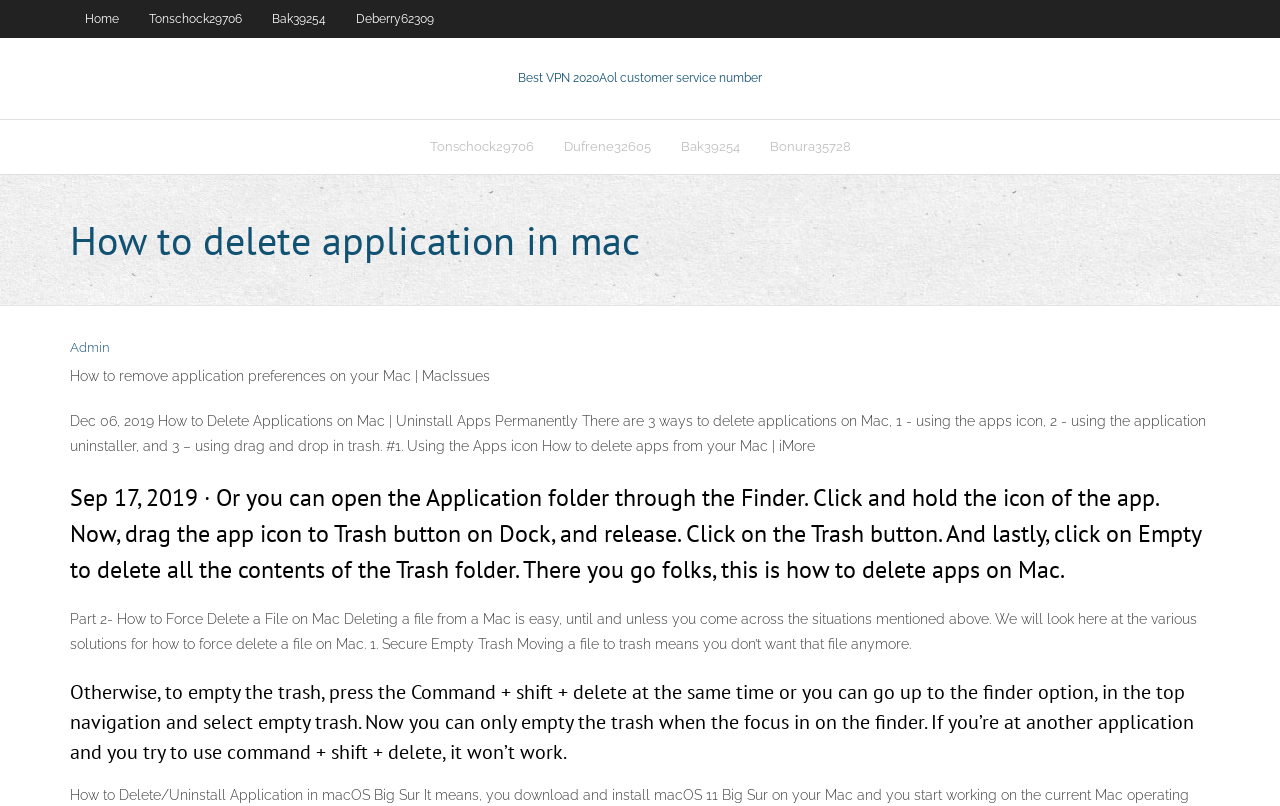What is the purpose of Secure Empty Trash?
Please use the image to provide a one-word or short phrase answer.

To delete a file permanently